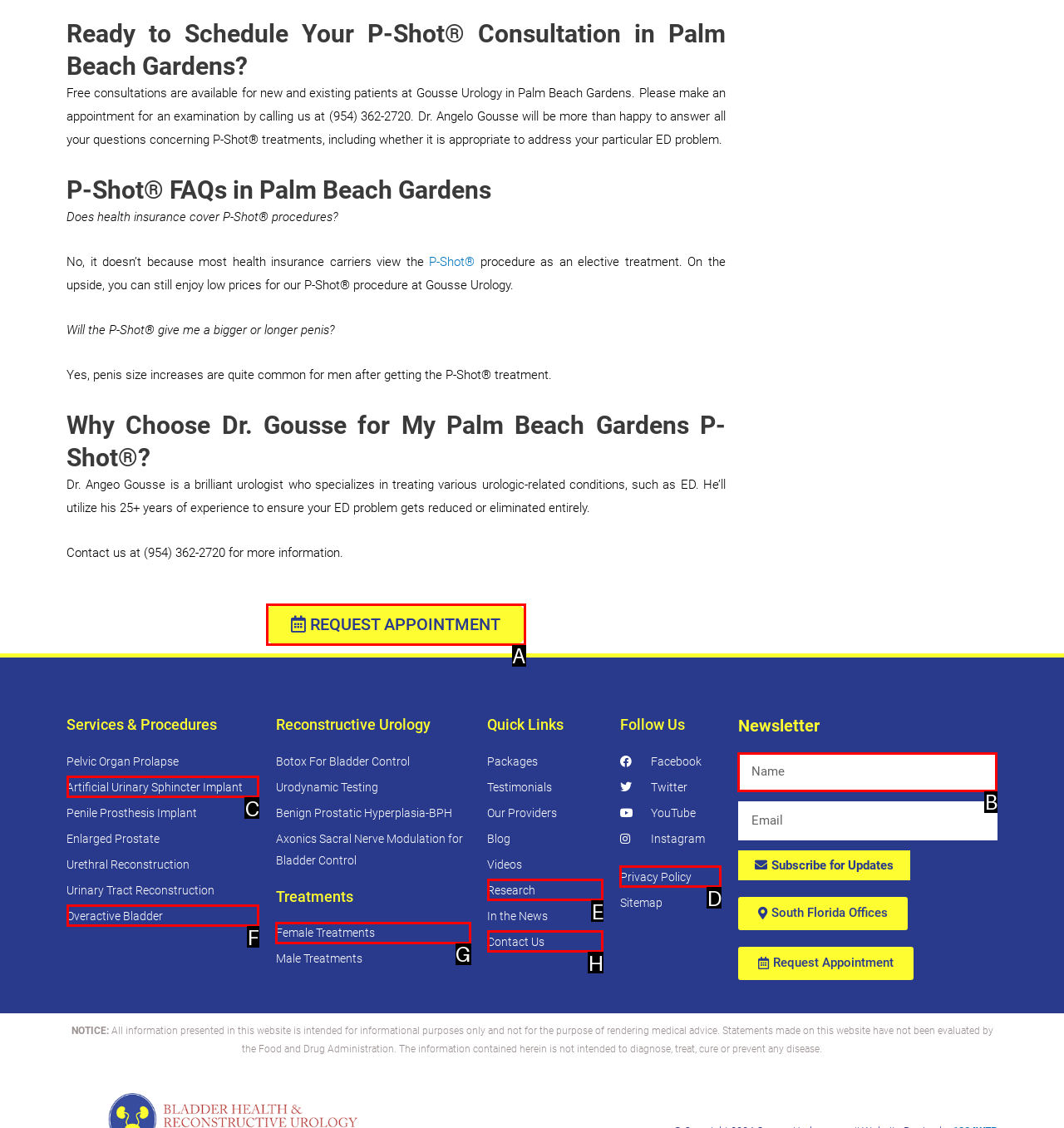Select the letter of the UI element that best matches: Contact Us
Answer with the letter of the correct option directly.

H